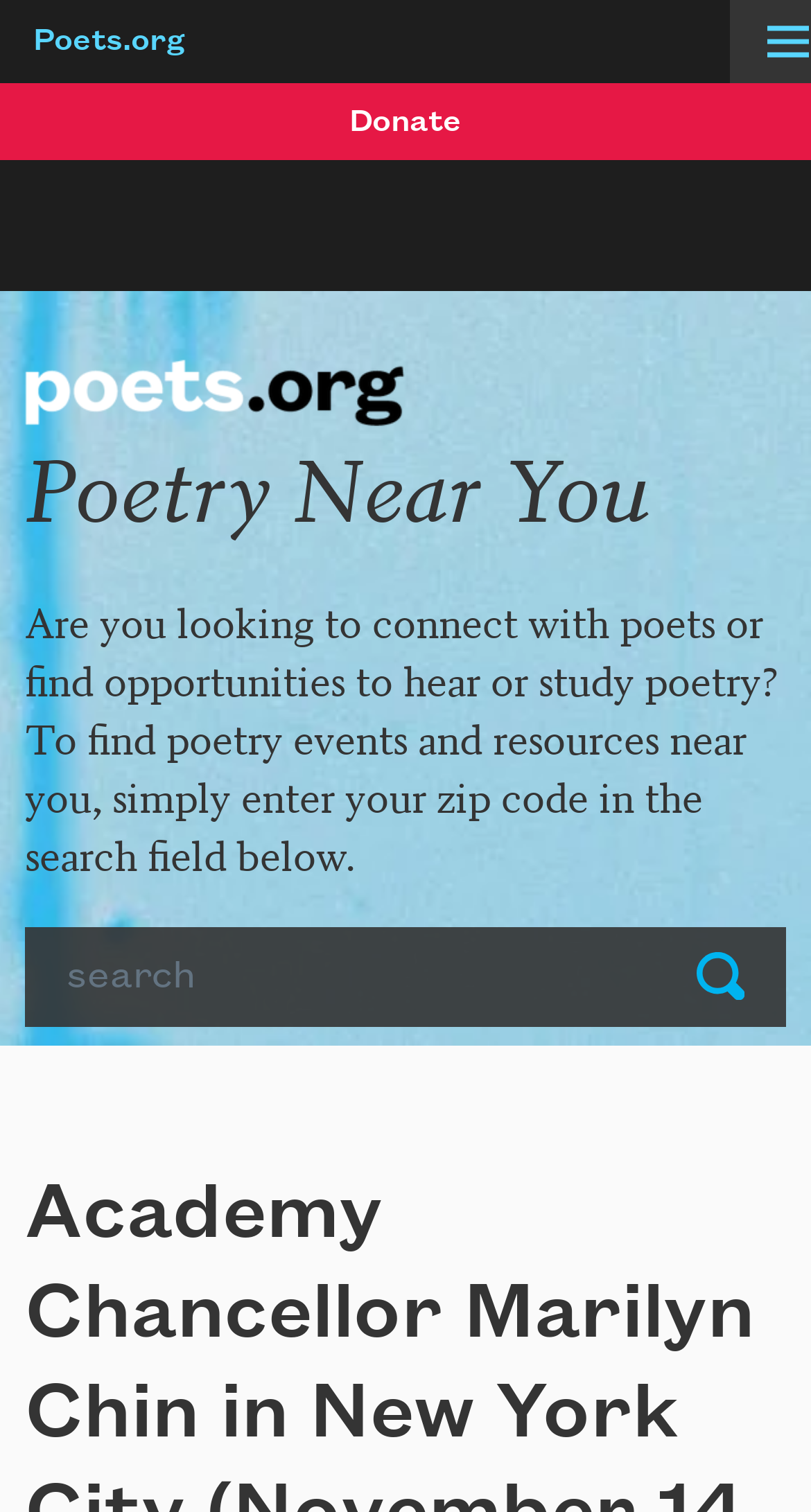Generate a thorough explanation of the webpage's elements.

The webpage appears to be a promotional page for Academy Chancellor Marilyn Chin's events in New York City. At the top left, there is a link to "Poets.org" with an accompanying image. Below this, a prominent button to "Donate" is situated. 

On the top right, there is a search bar with a "Search" label and a "Submit" button. 

The main content of the page is divided into two sections. The first section, located on the left, has a heading "Poetry Near You" followed by a paragraph of text explaining how to find poetry events and resources near the user's location. 

The second section, situated on the right, has a heading "Page submenu block" and appears to be a subscription block. It contains a heading "Subscribe to Poem-a-Day", a brief description of the service, a text box to enter an email address, and a "Subscribe" button. Below this, there is a statement assuring users that their information will not be shared.